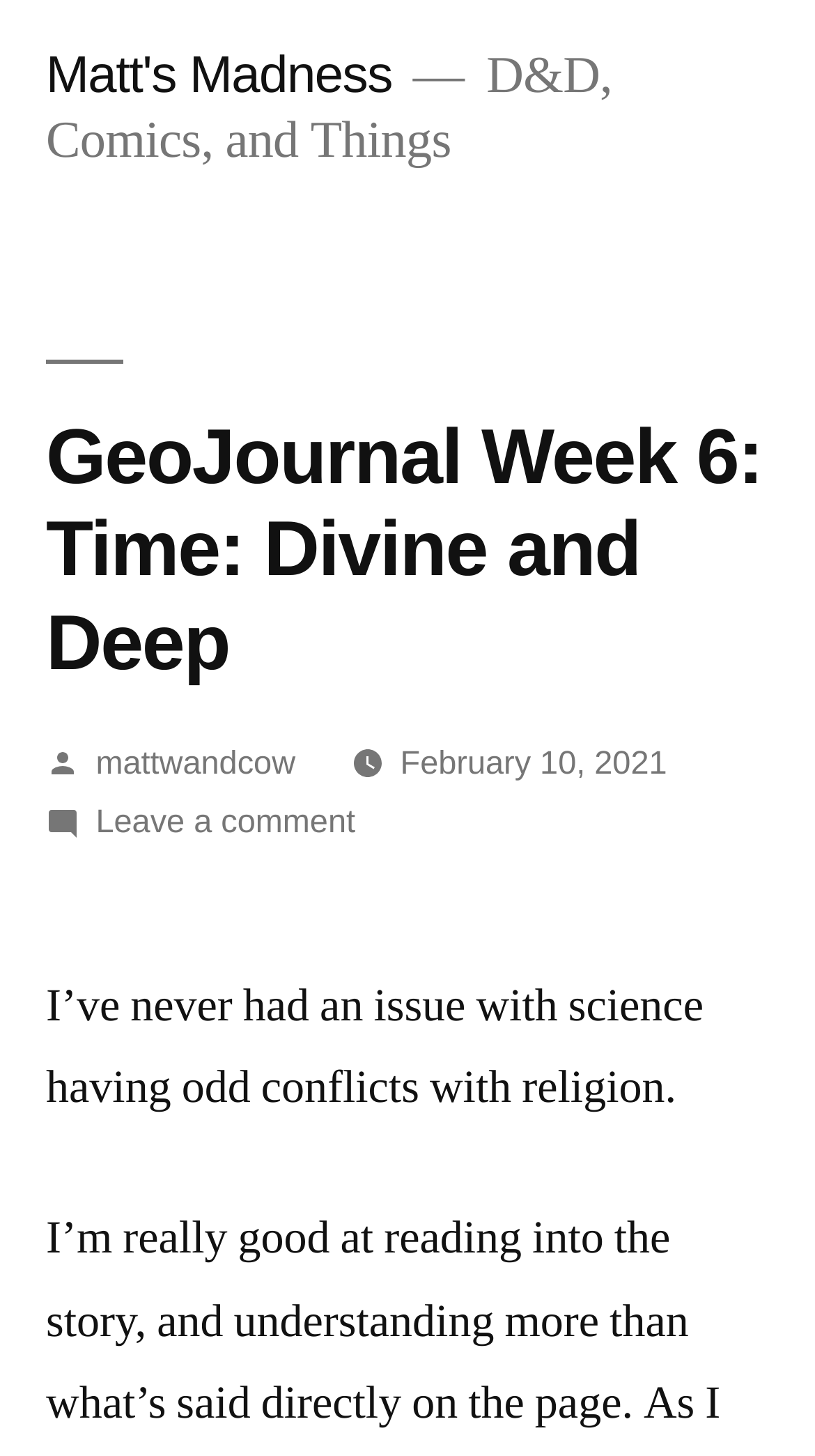Who is the author of the article?
Use the information from the screenshot to give a comprehensive response to the question.

The author of the article can be found by looking at the 'Posted by' section, which is located below the main heading. The link 'mattwandcow' is the author's name.